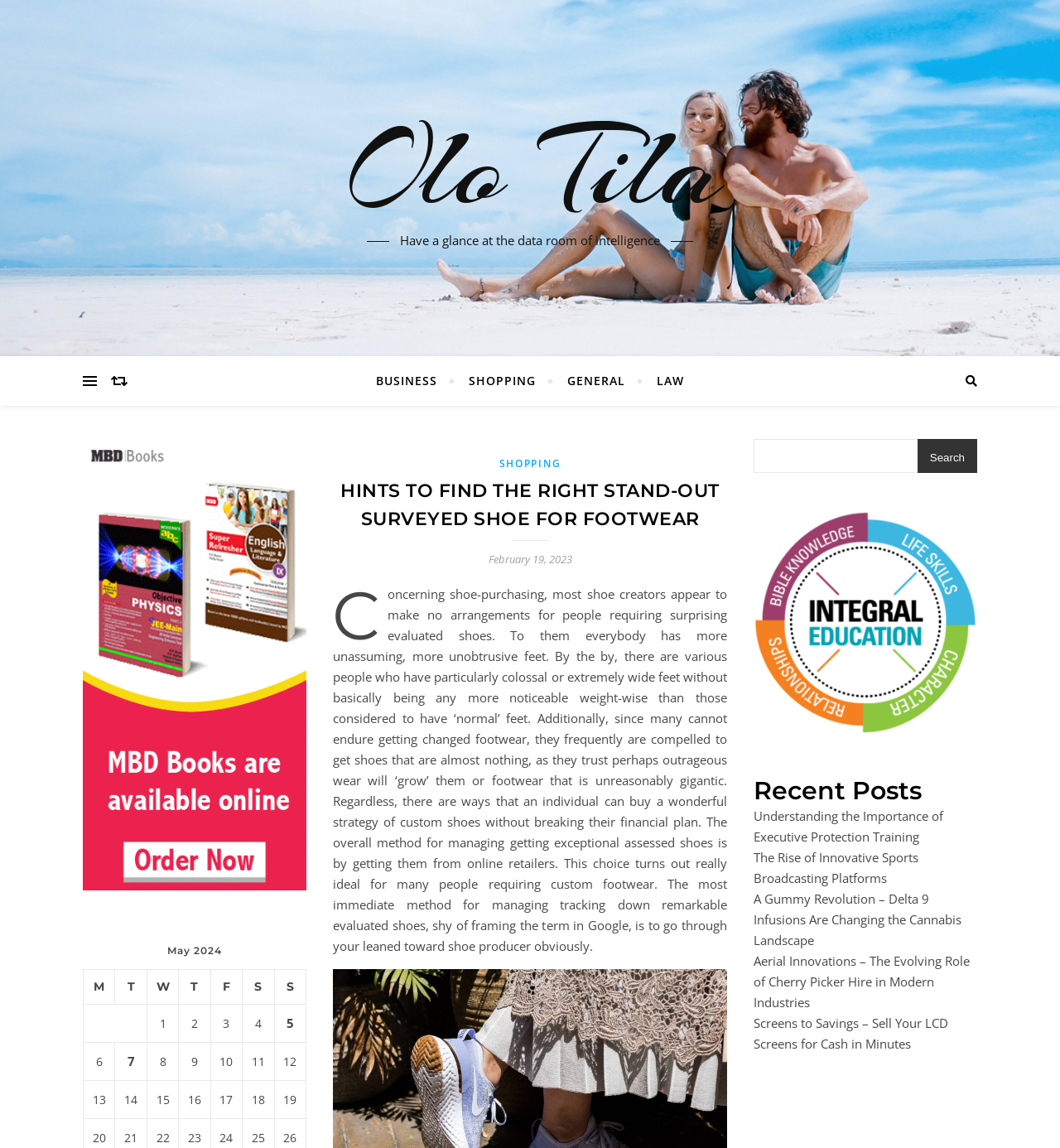Find the bounding box coordinates for the HTML element described in this sentence: "Random Article". Provide the coordinates as four float numbers between 0 and 1, in the format [left, top, right, bottom].

[0.105, 0.31, 0.12, 0.354]